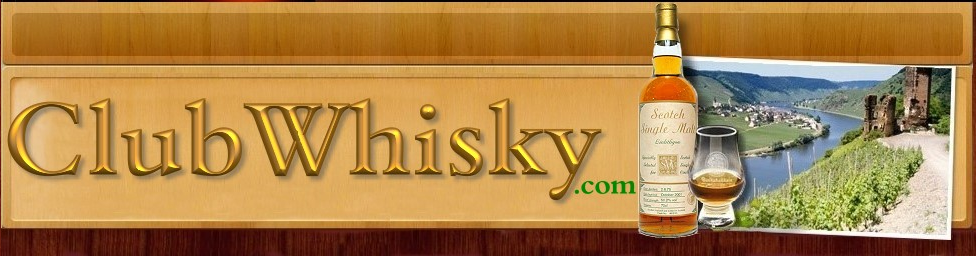Give an elaborate caption for the image.

The image showcases a vibrant graphic from ClubWhisky.com, prominently featuring a bottle of Scotch Single Malt Whisky alongside a tasting glass, elegantly set against a picturesque backdrop of rolling hills and a winding river. The golden letters of "ClubWhisky" glimmer atop a wooden panel, inviting whisky enthusiasts to explore the rich world of Scotch. The scene is not only visually appealing but also evokes a sense of sophistication and enjoyment associated with tasting fine whisky, reflecting the brand’s dedication to quality and tradition in the whisky industry.